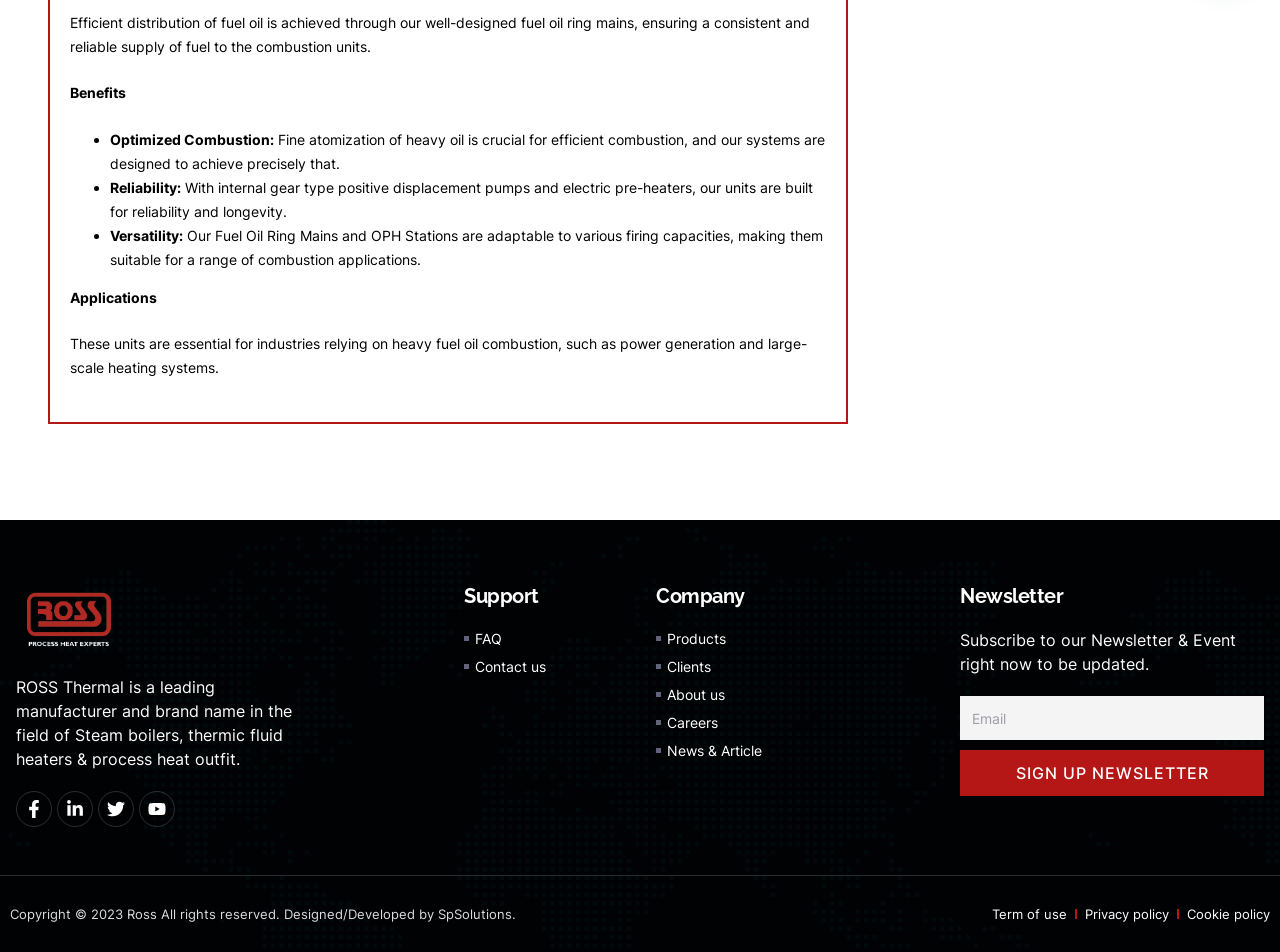What can be subscribed to on the webpage?
Use the image to answer the question with a single word or phrase.

Newsletter